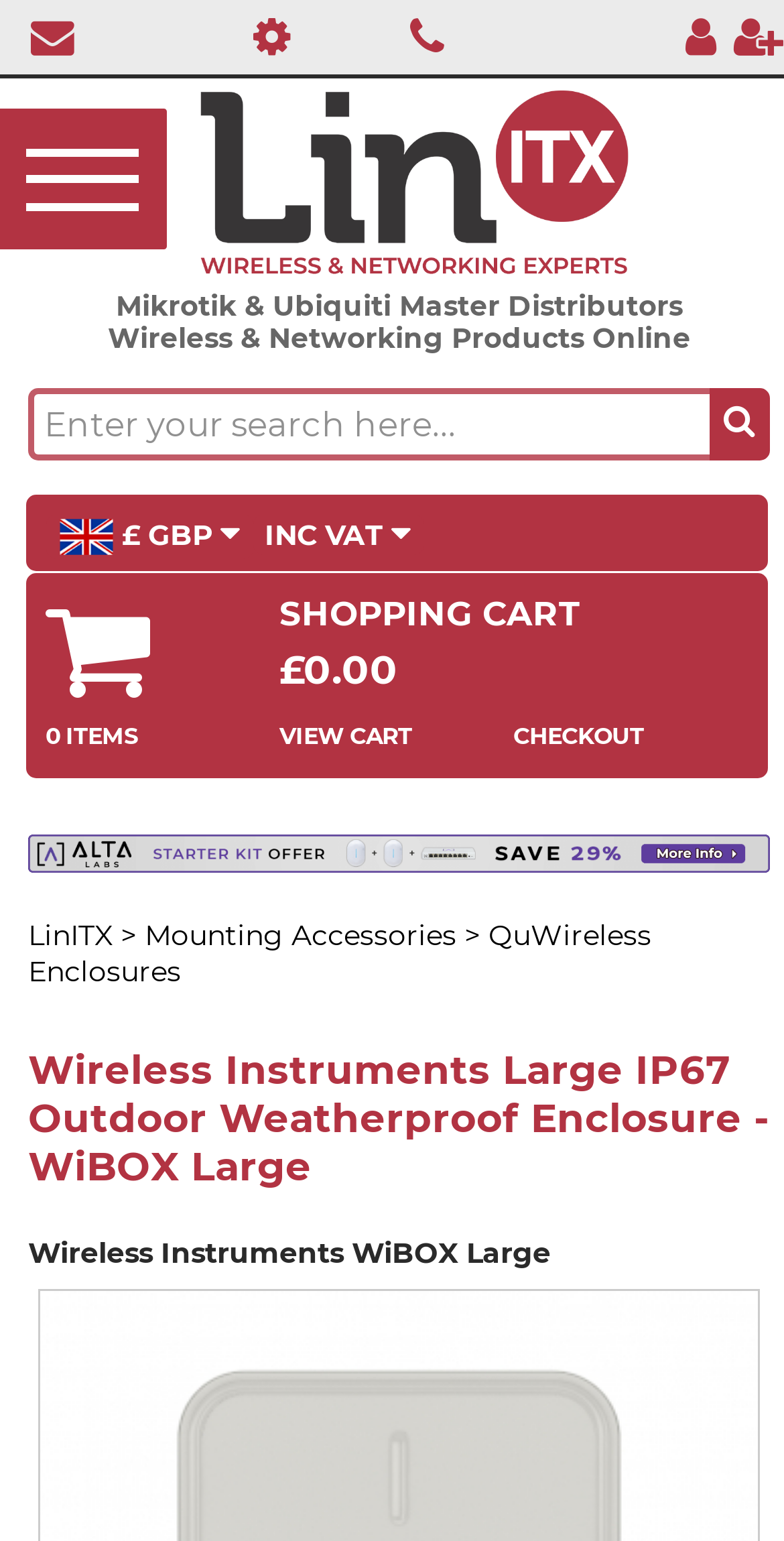What is the purpose of the textbox at the top of the webpage?
Answer the question with a single word or phrase, referring to the image.

Search the site